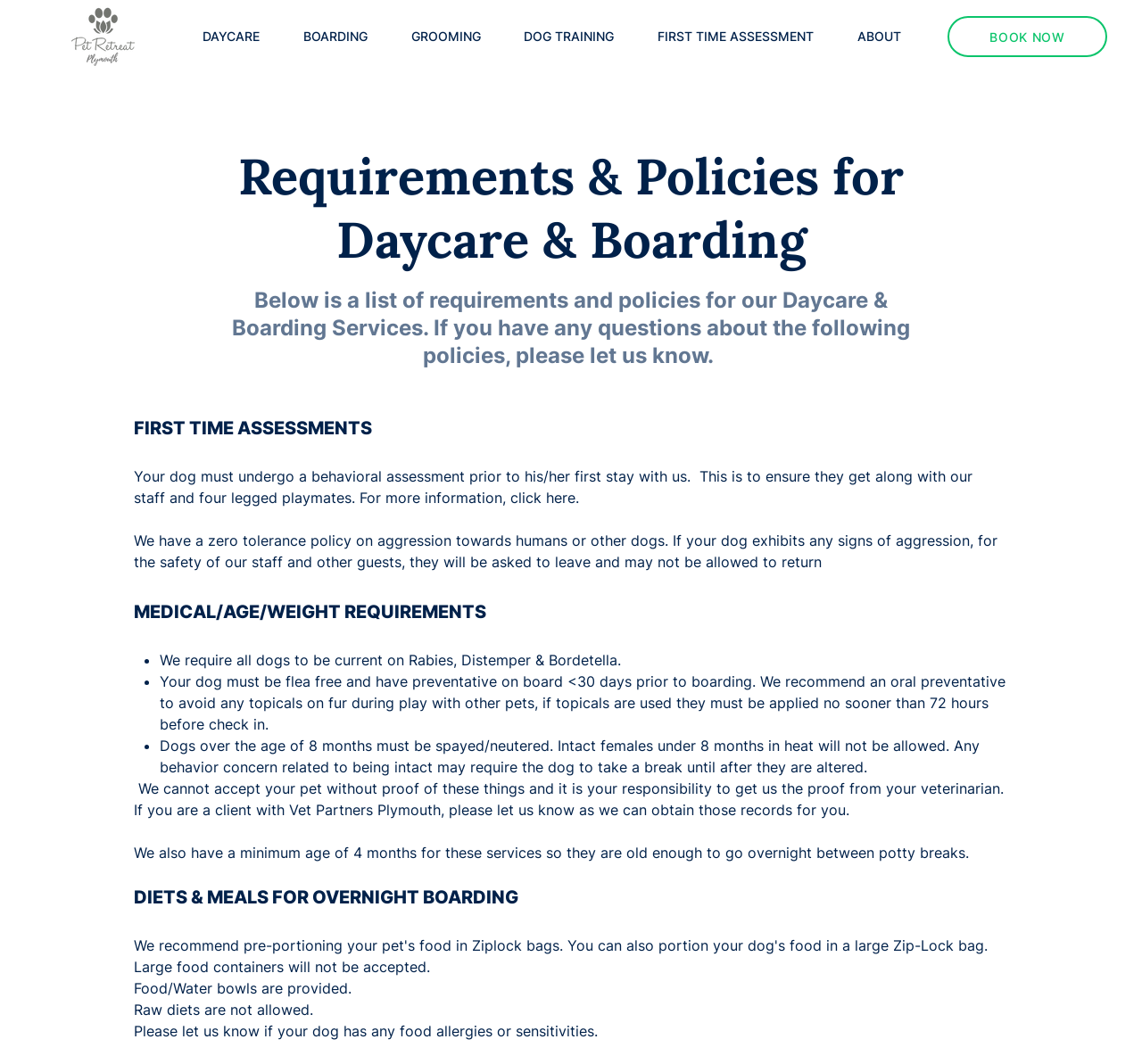By analyzing the image, answer the following question with a detailed response: Are raw diets allowed for overnight boarding?

According to the webpage, raw diets are not allowed for overnight boarding. This is stated in the section 'DIETS & MEALS FOR OVERNIGHT BOARDING'.